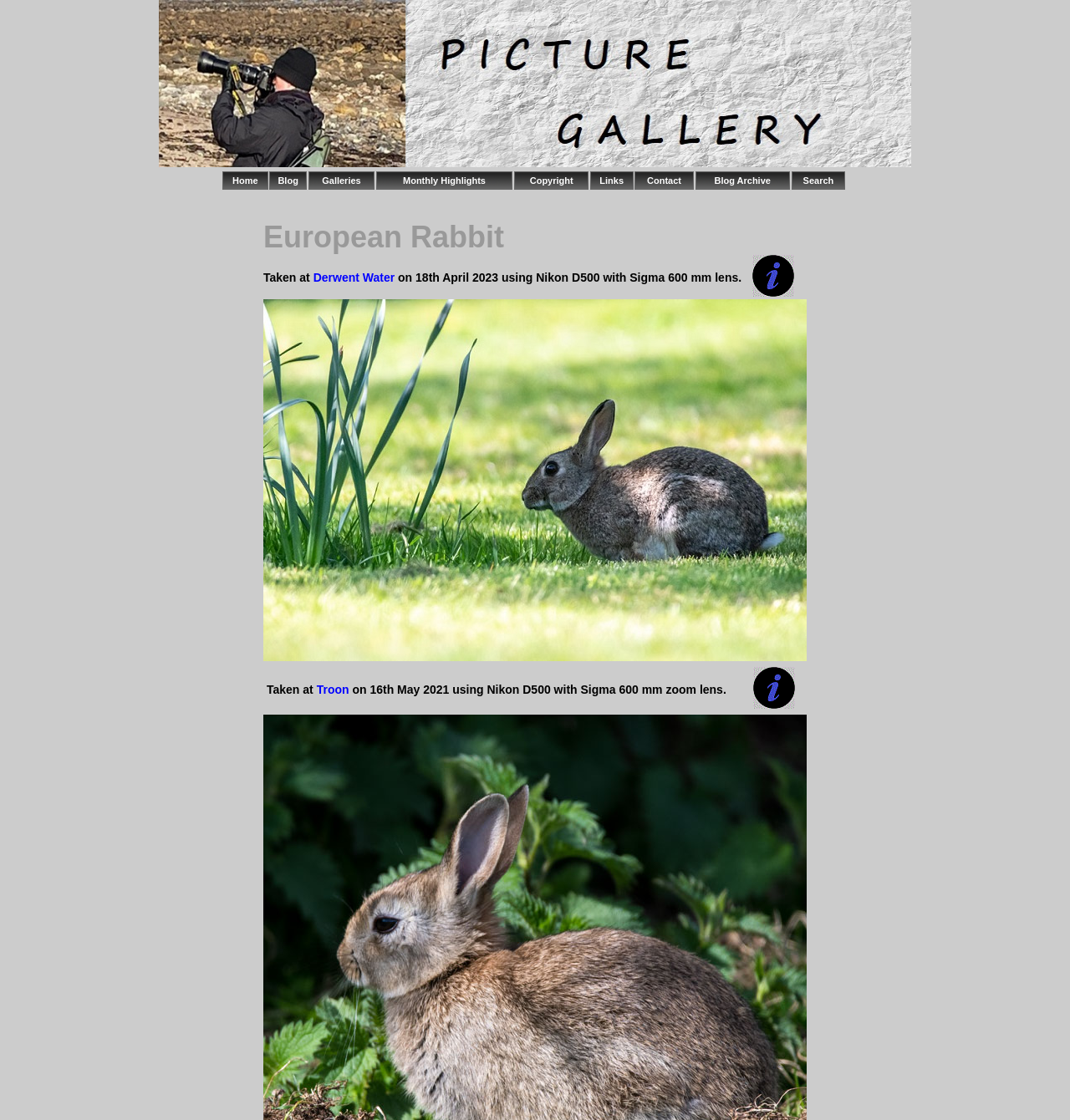From the webpage screenshot, identify the region described by Copyright. Provide the bounding box coordinates as (top-left x, top-left y, bottom-right x, bottom-right y), with each value being a floating point number between 0 and 1.

[0.481, 0.153, 0.55, 0.169]